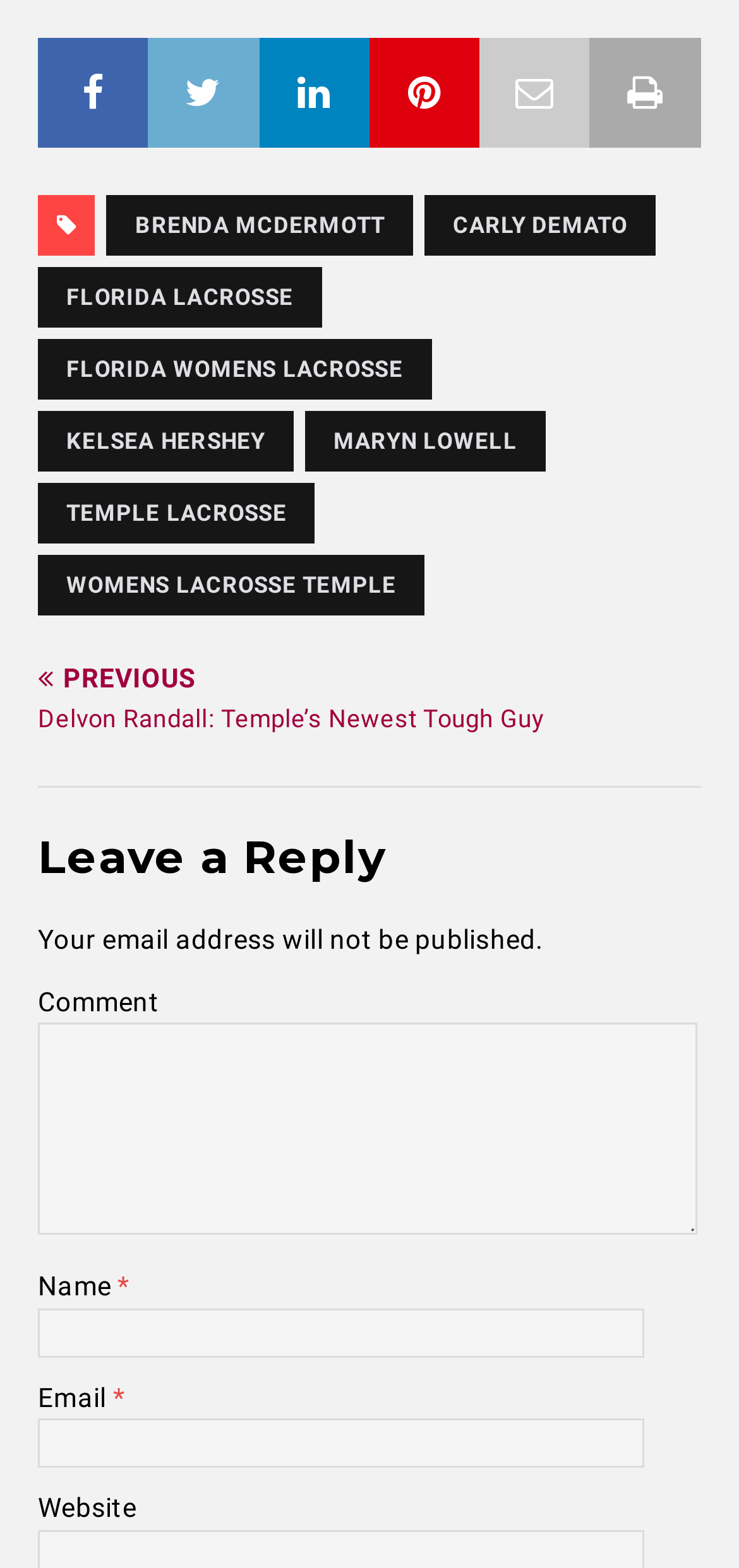Highlight the bounding box coordinates of the region I should click on to meet the following instruction: "Read the interview on Newshub about plant-based meat".

None